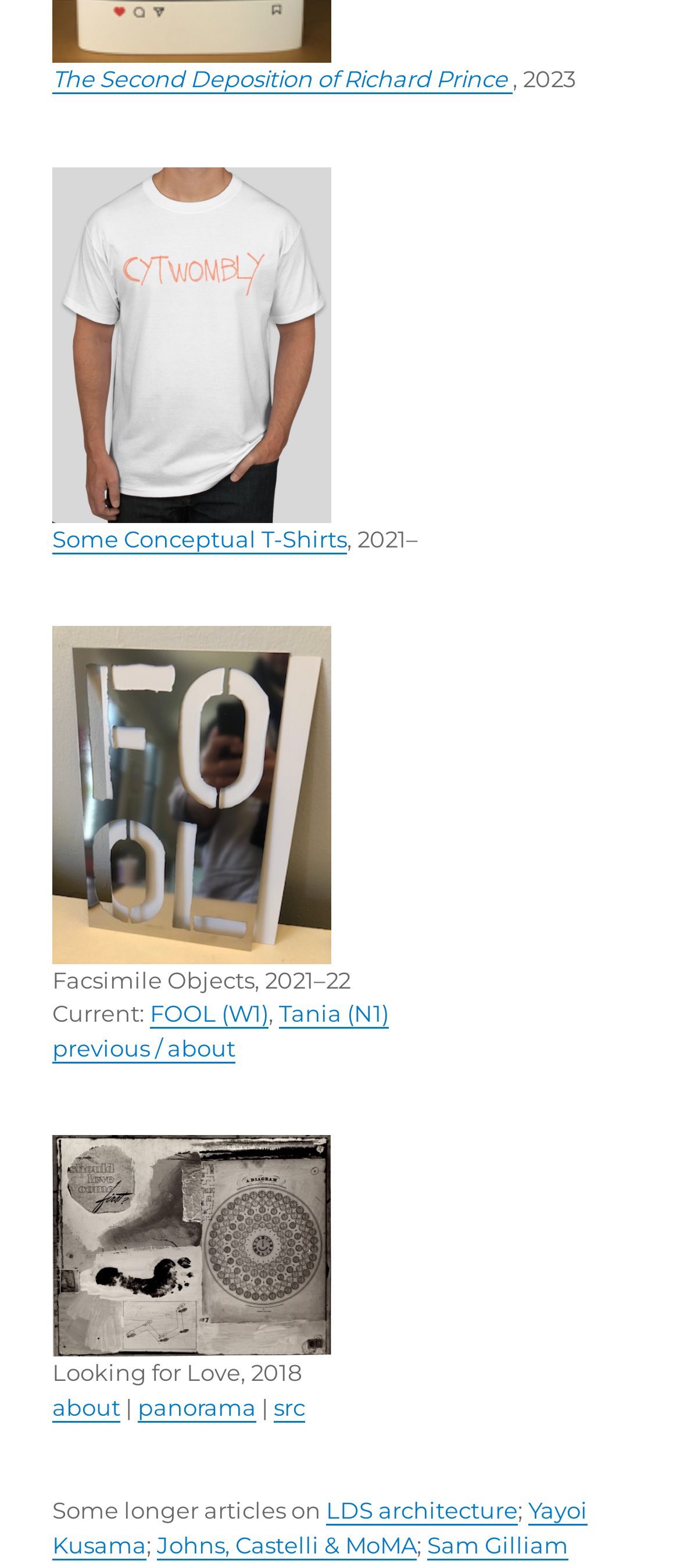Indicate the bounding box coordinates of the element that needs to be clicked to satisfy the following instruction: "Learn about FOOL (W1)". The coordinates should be four float numbers between 0 and 1, i.e., [left, top, right, bottom].

[0.22, 0.637, 0.395, 0.655]